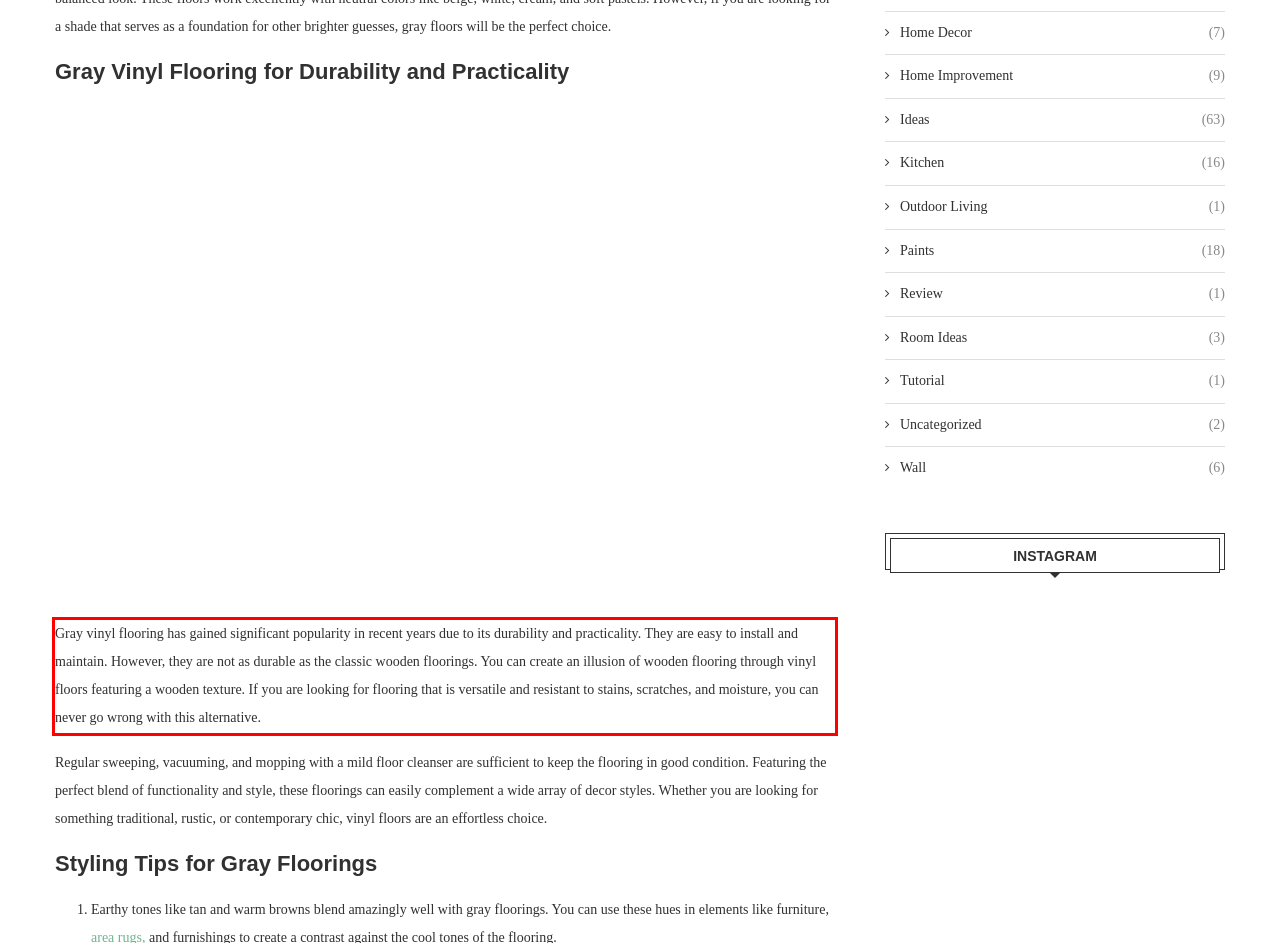With the provided screenshot of a webpage, locate the red bounding box and perform OCR to extract the text content inside it.

Gray vinyl flooring has gained significant popularity in recent years due to its durability and practicality. They are easy to install and maintain. However, they are not as durable as the classic wooden floorings. You can create an illusion of wooden flooring through vinyl floors featuring a wooden texture. If you are looking for flooring that is versatile and resistant to stains, scratches, and moisture, you can never go wrong with this alternative.